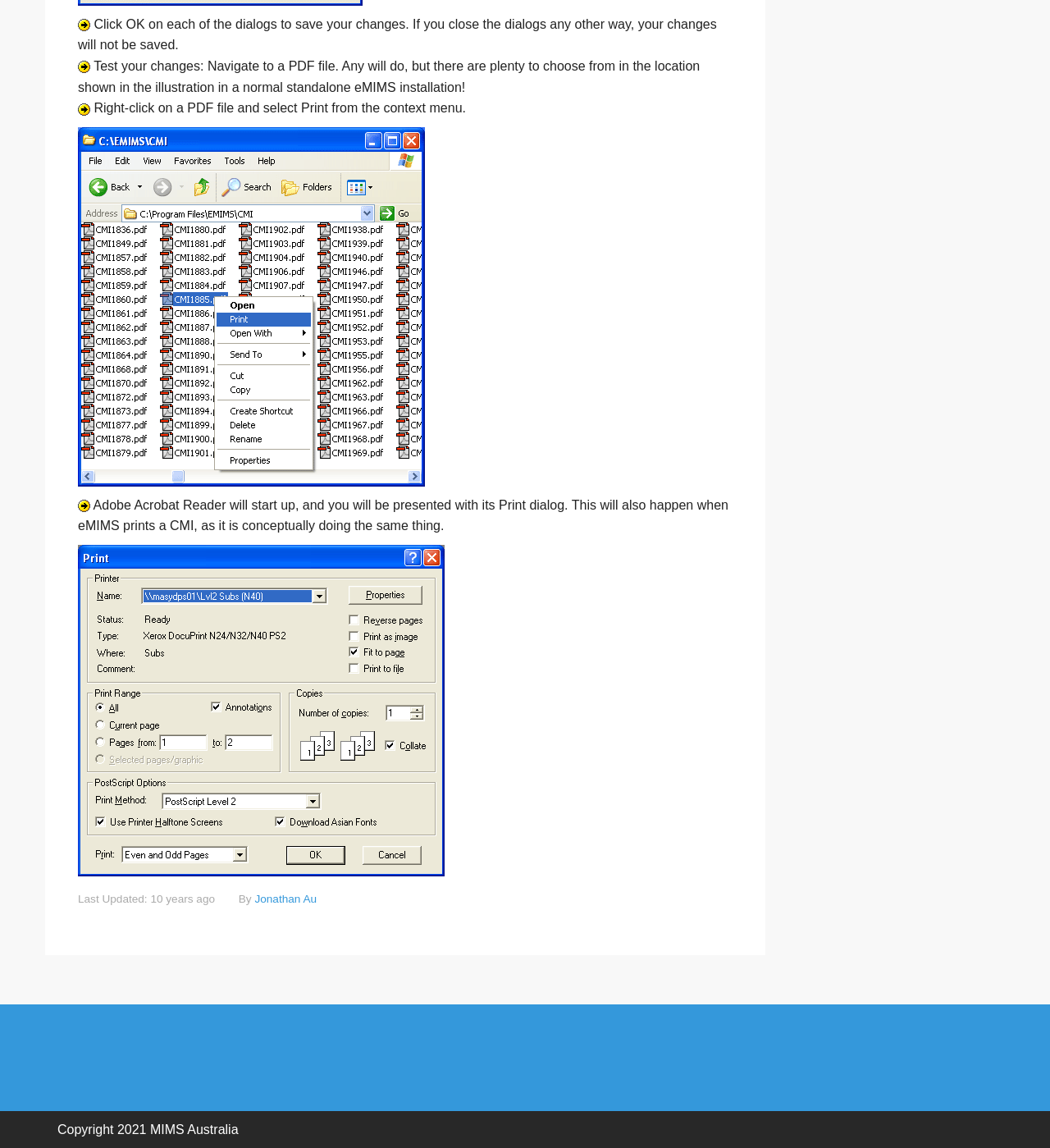What is the purpose of the instruction on this webpage?
Provide a one-word or short-phrase answer based on the image.

Test changes